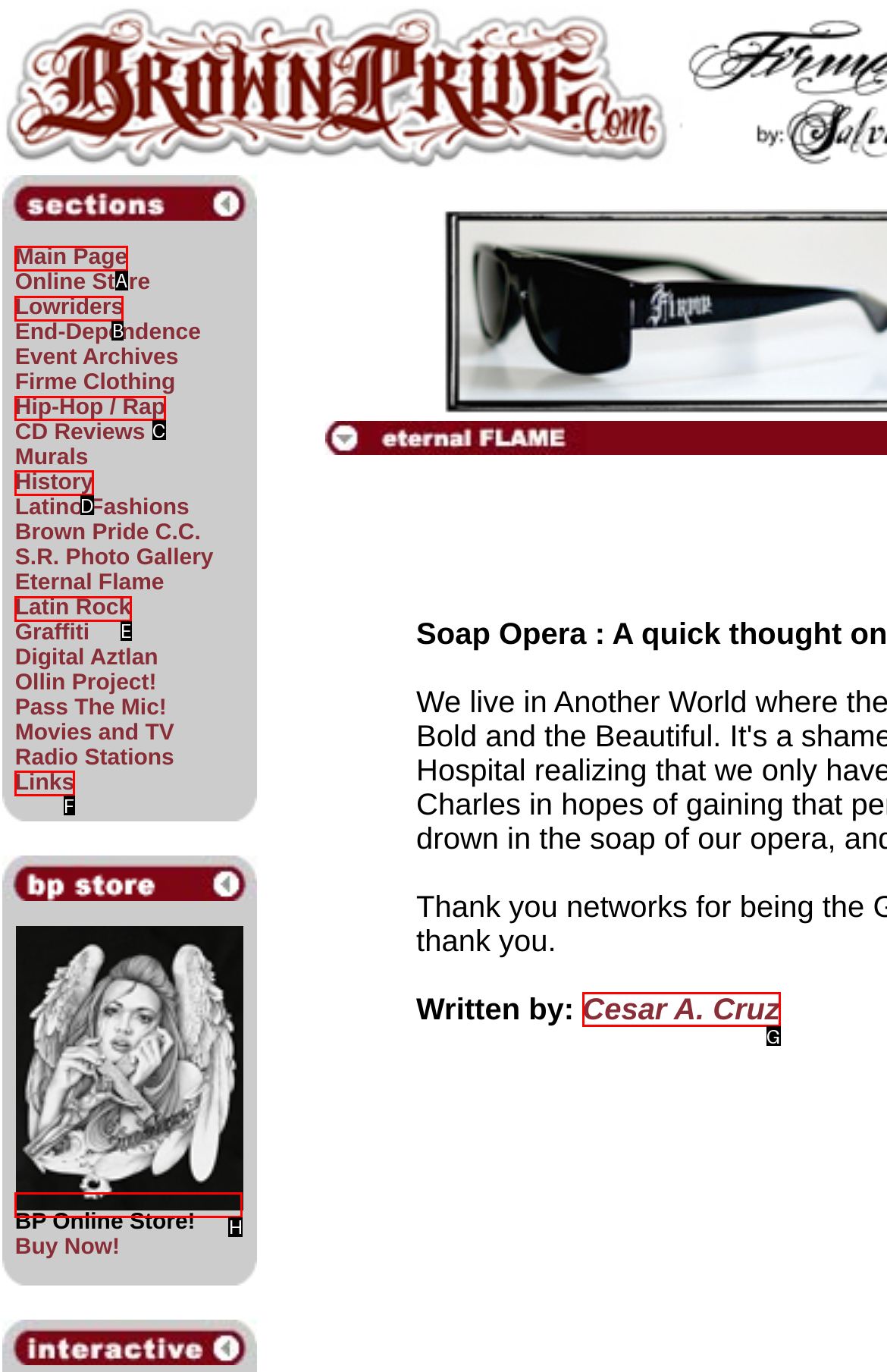Which UI element should you click on to achieve the following task: View Lowriders? Provide the letter of the correct option.

B